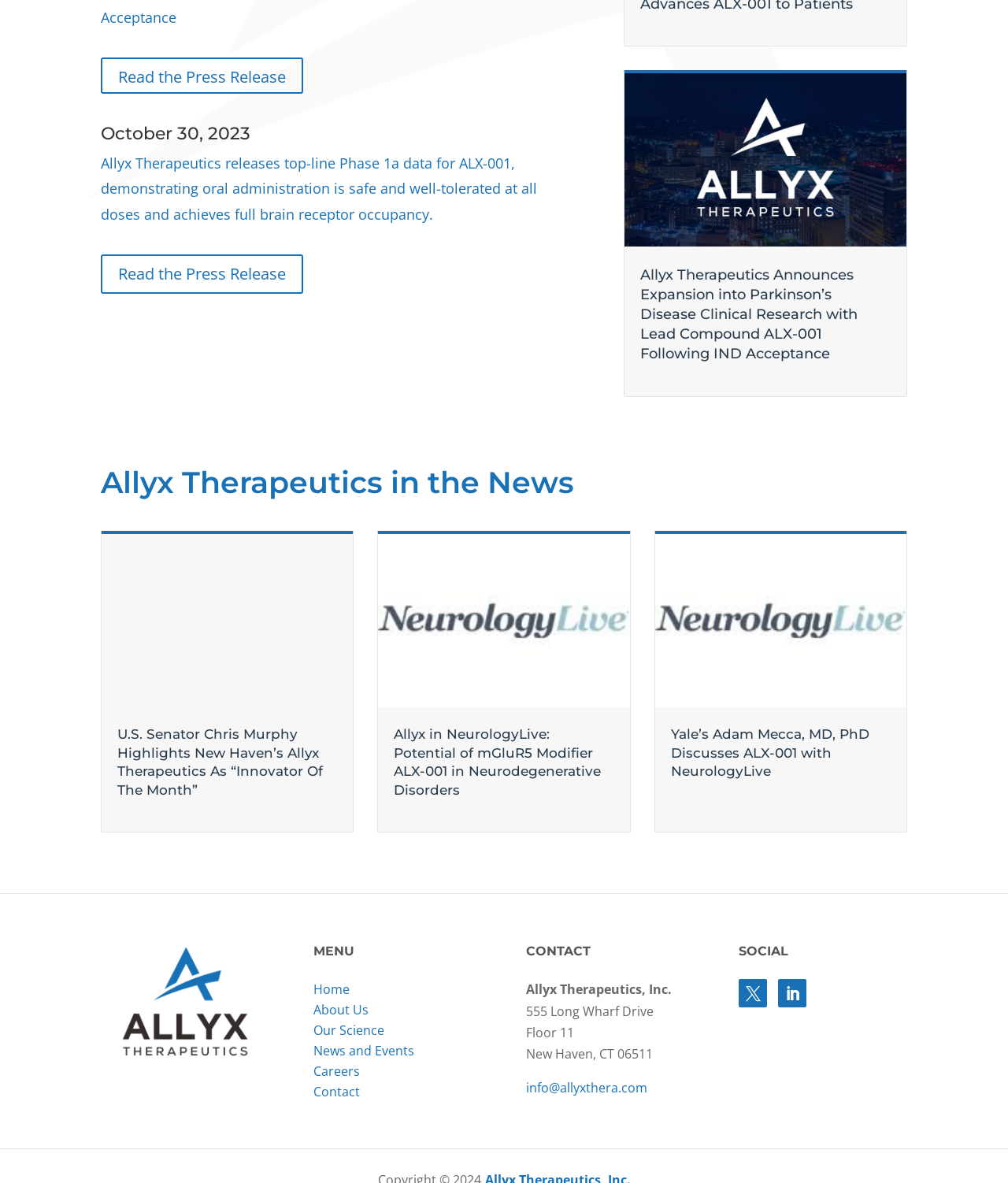Can you specify the bounding box coordinates of the area that needs to be clicked to fulfill the following instruction: "Contact Allyx Therapeutics"?

[0.522, 0.912, 0.642, 0.927]